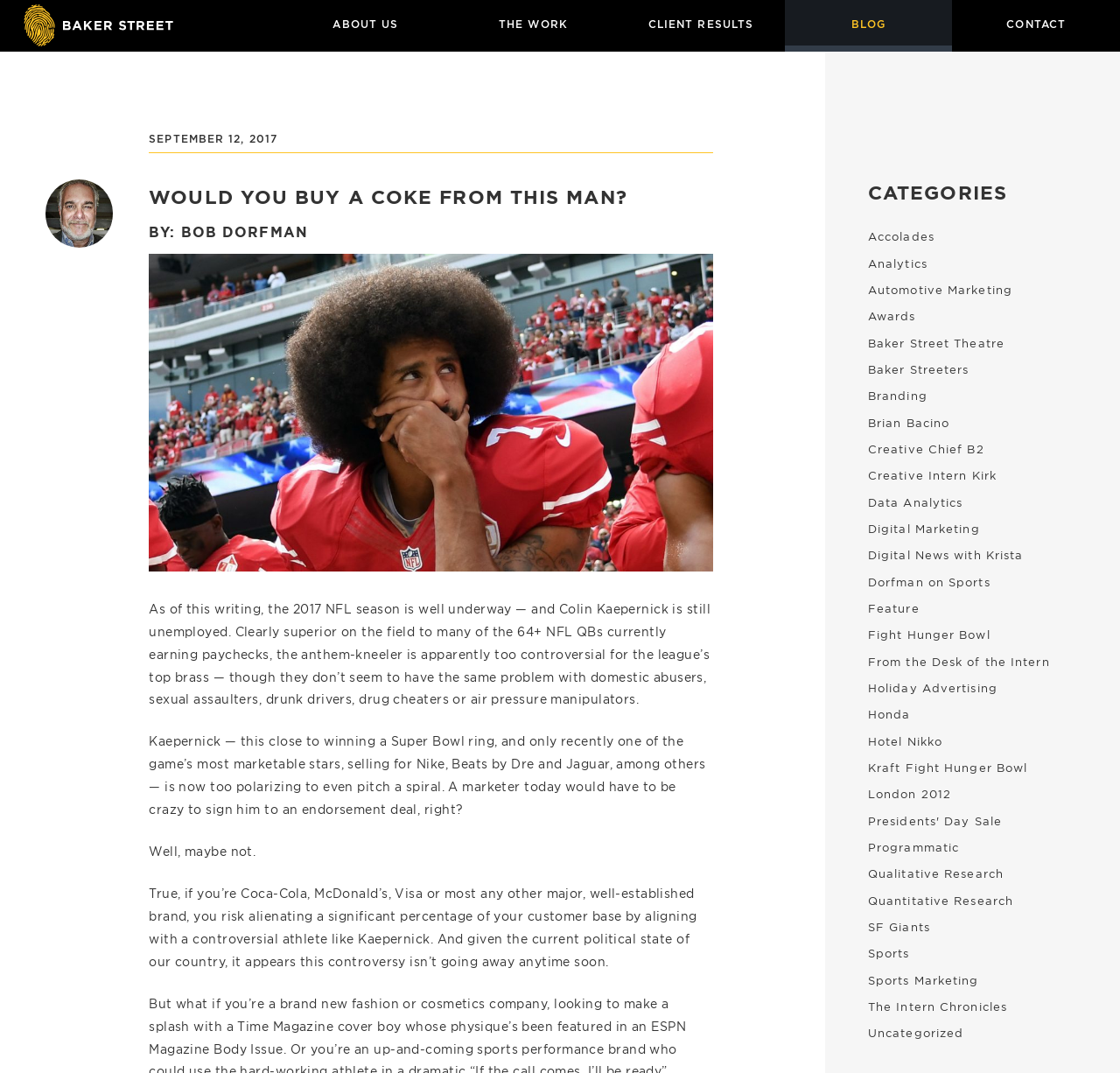Please determine the bounding box of the UI element that matches this description: Fight Hunger Bowl. The coordinates should be given as (top-left x, top-left y, bottom-right x, bottom-right y), with all values between 0 and 1.

[0.775, 0.587, 0.884, 0.598]